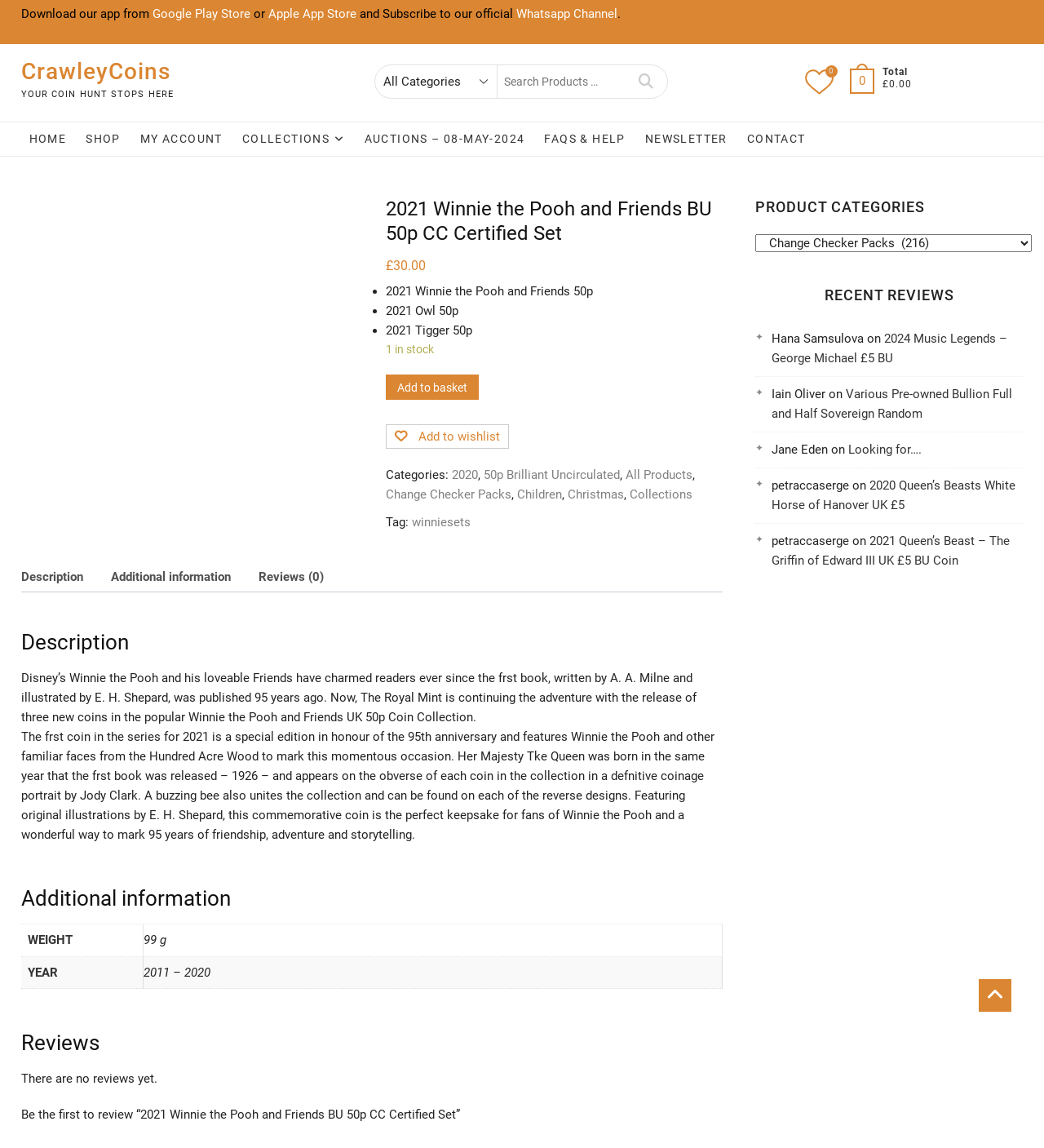Articulate a complete and detailed caption of the webpage elements.

This webpage is about buying the 2021 Winnie the Pooh and Friends BU 50p CC Certified Set. At the top, there is a navigation menu with links to "HOME", "SHOP", "MY ACCOUNT", and other sections. Below that, there is a search bar with a combobox and a search button. On the left side, there is a section with links to download the app from Google Play Store and Apple App Store, as well as a link to subscribe to the official Whatsapp Channel.

In the main content area, there is a heading with the title "2021 Winnie the Pooh and Friends BU 50p CC Certified Set" and a price of £30.00. Below that, there is a list of features, including "2021 Winnie the Pooh and Friends 50p", "2021 Owl 50p", and "2021 Tigger 50p". The quantity of the product is 1 in stock, and there is a button to add it to the basket. There is also a link to add it to the wishlist.

On the right side, there is a section with categories, including "2020", "50p Brilliant Uncirculated", and "All Products". There is also a section with tags, including "winniesets".

Below the main content area, there are three tabs: "Description", "Additional information", and "Reviews (0)". The "Description" tab is selected by default and contains a detailed description of the product, including its history and features. The "Additional information" tab contains a table with specifications, including the weight of 99g.